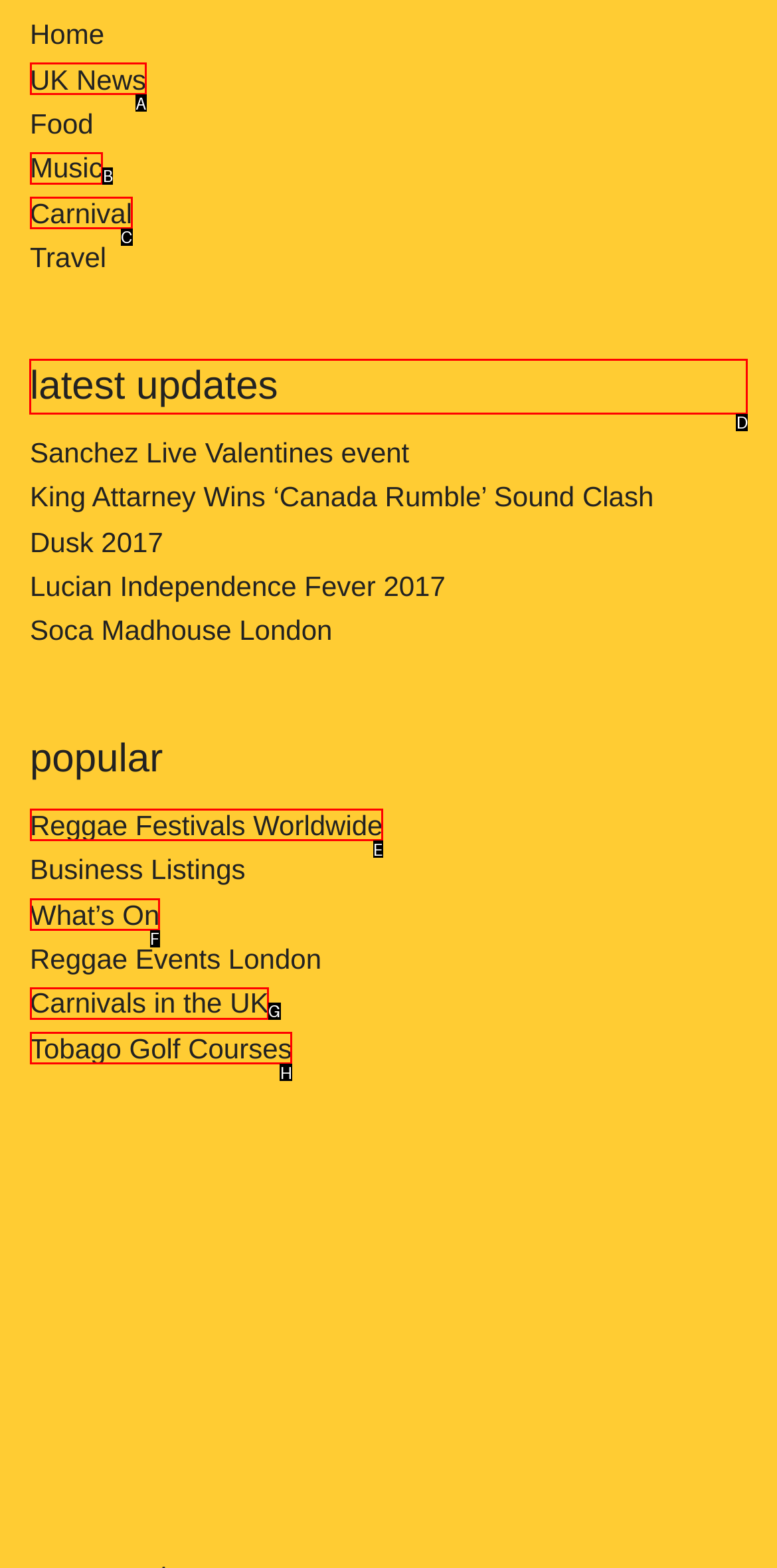Select the option I need to click to accomplish this task: View the 'latest updates' section
Provide the letter of the selected choice from the given options.

D